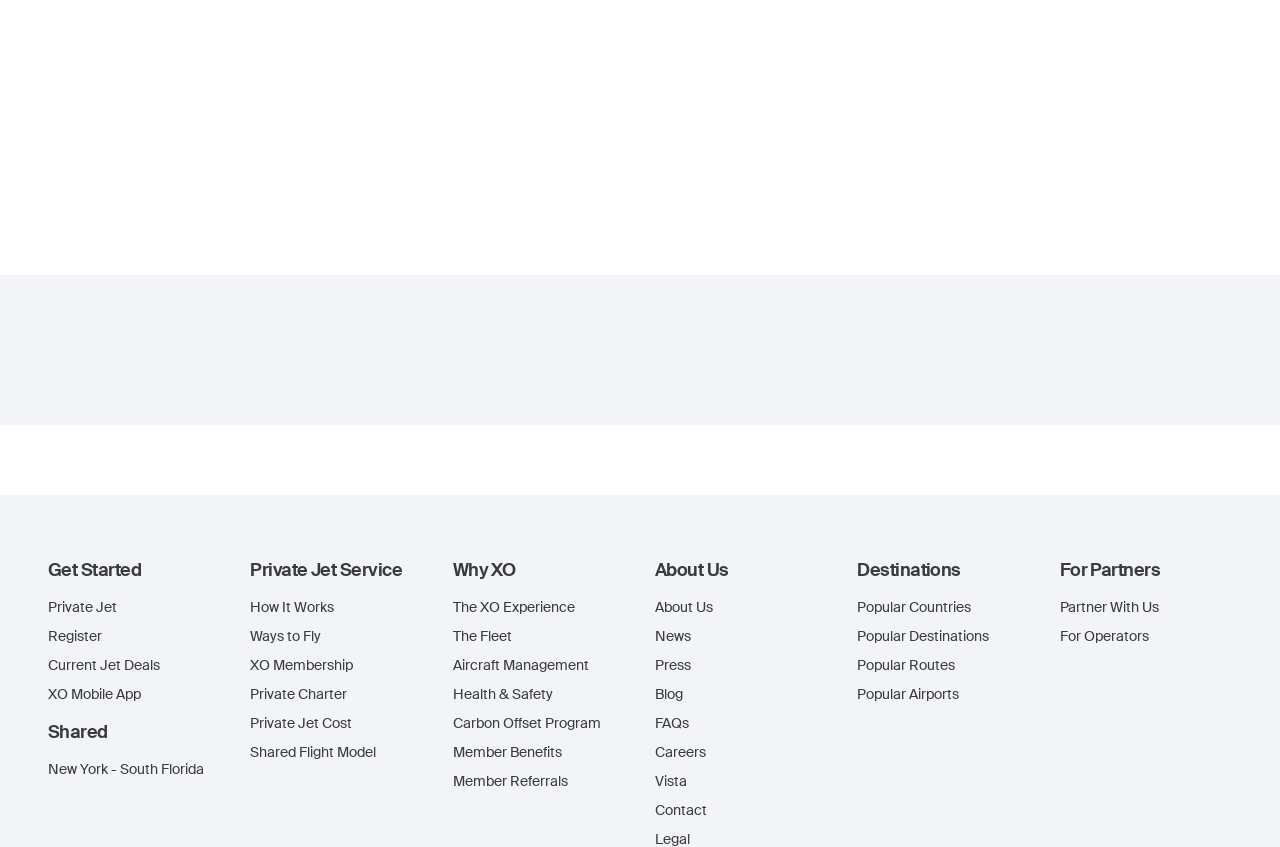Provide the bounding box coordinates of the section that needs to be clicked to accomplish the following instruction: "Explore destinations."

[0.67, 0.655, 0.804, 0.69]